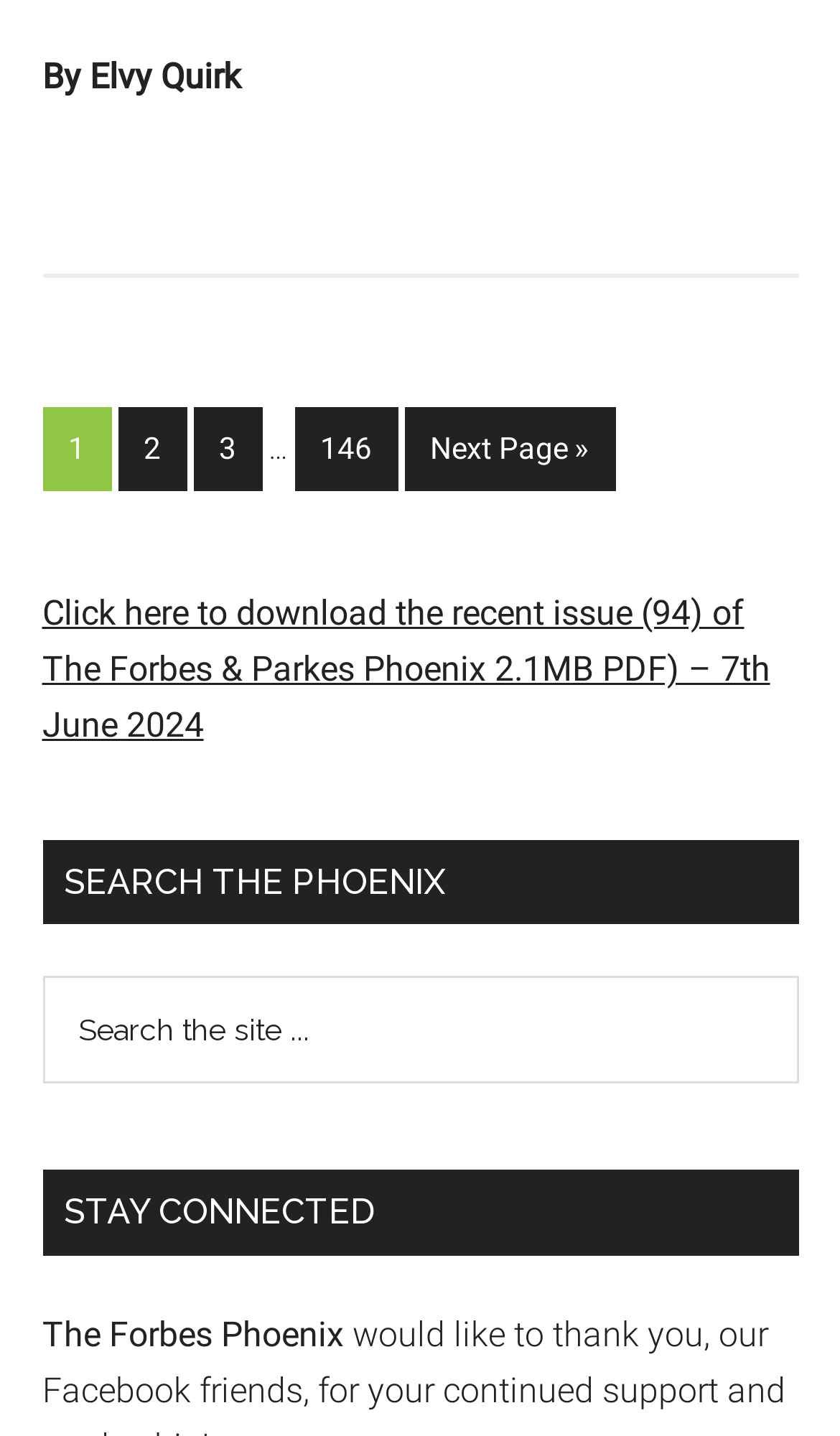What is the name of the publication?
Based on the visual content, answer with a single word or a brief phrase.

The Forbes & Parkes Phoenix